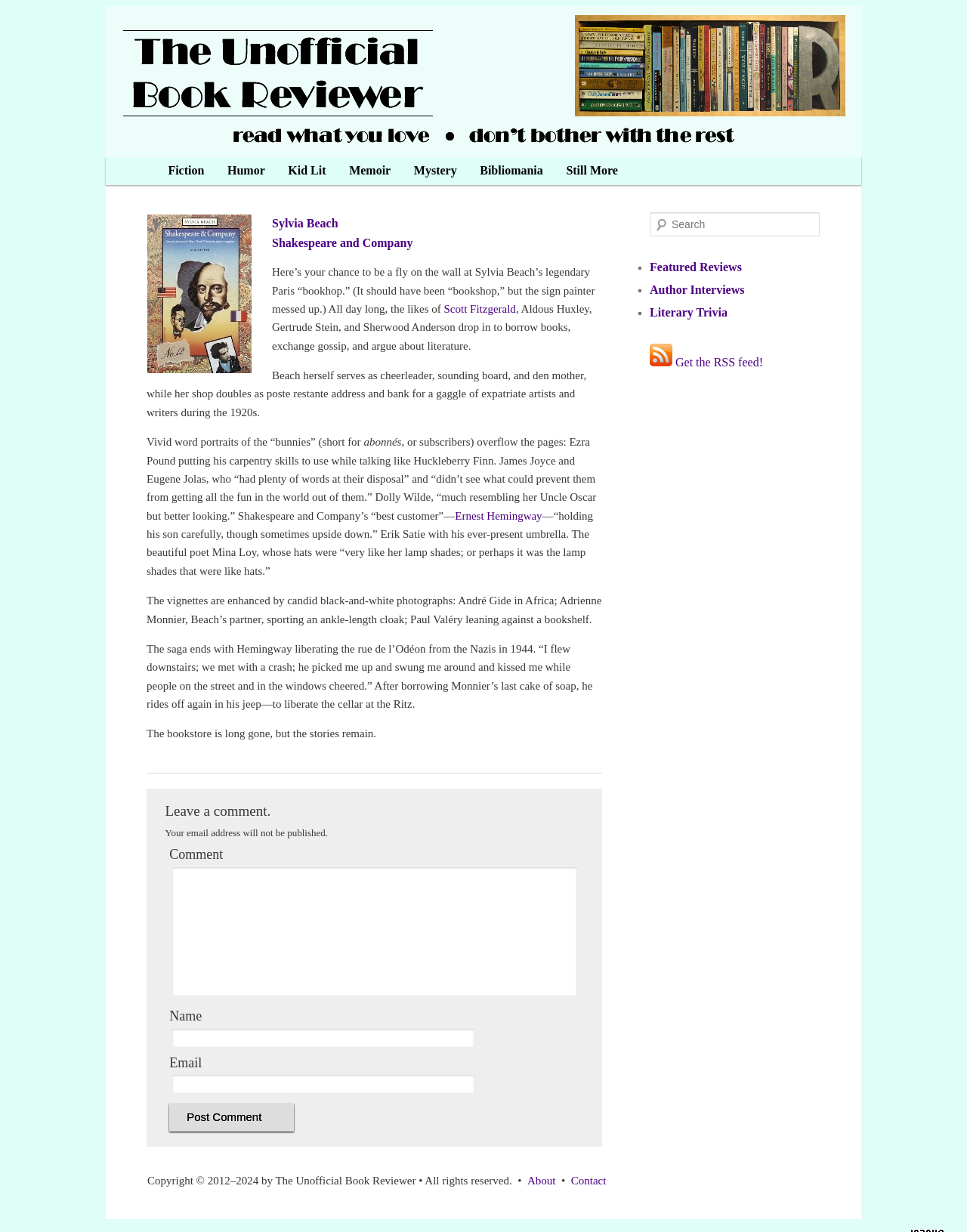Provide your answer in a single word or phrase: 
Who is the author mentioned in the article with a description of holding his son carefully?

Ernest Hemingway